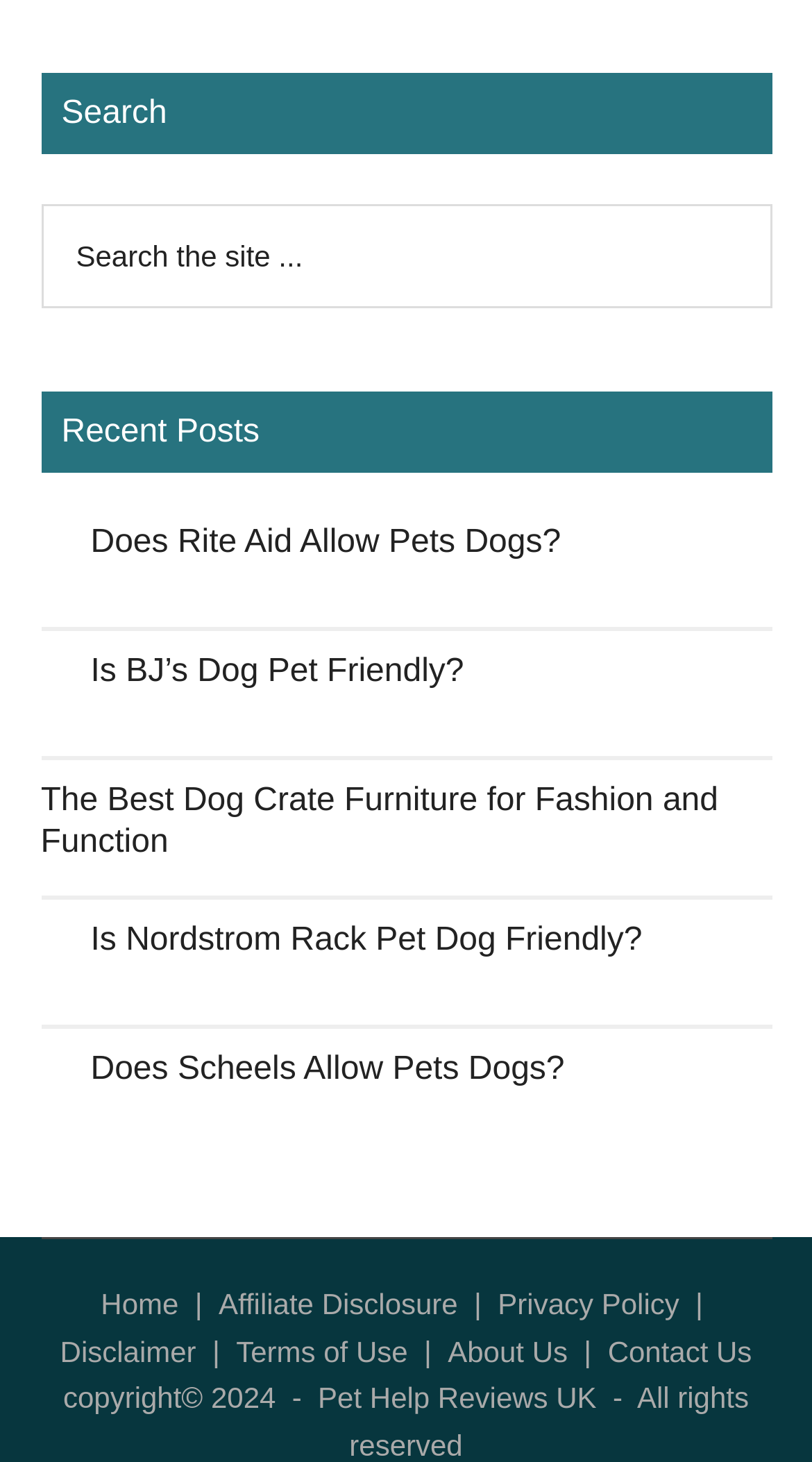What is the purpose of the 'Recent Posts' section?
Refer to the image and answer the question using a single word or phrase.

Display recent articles